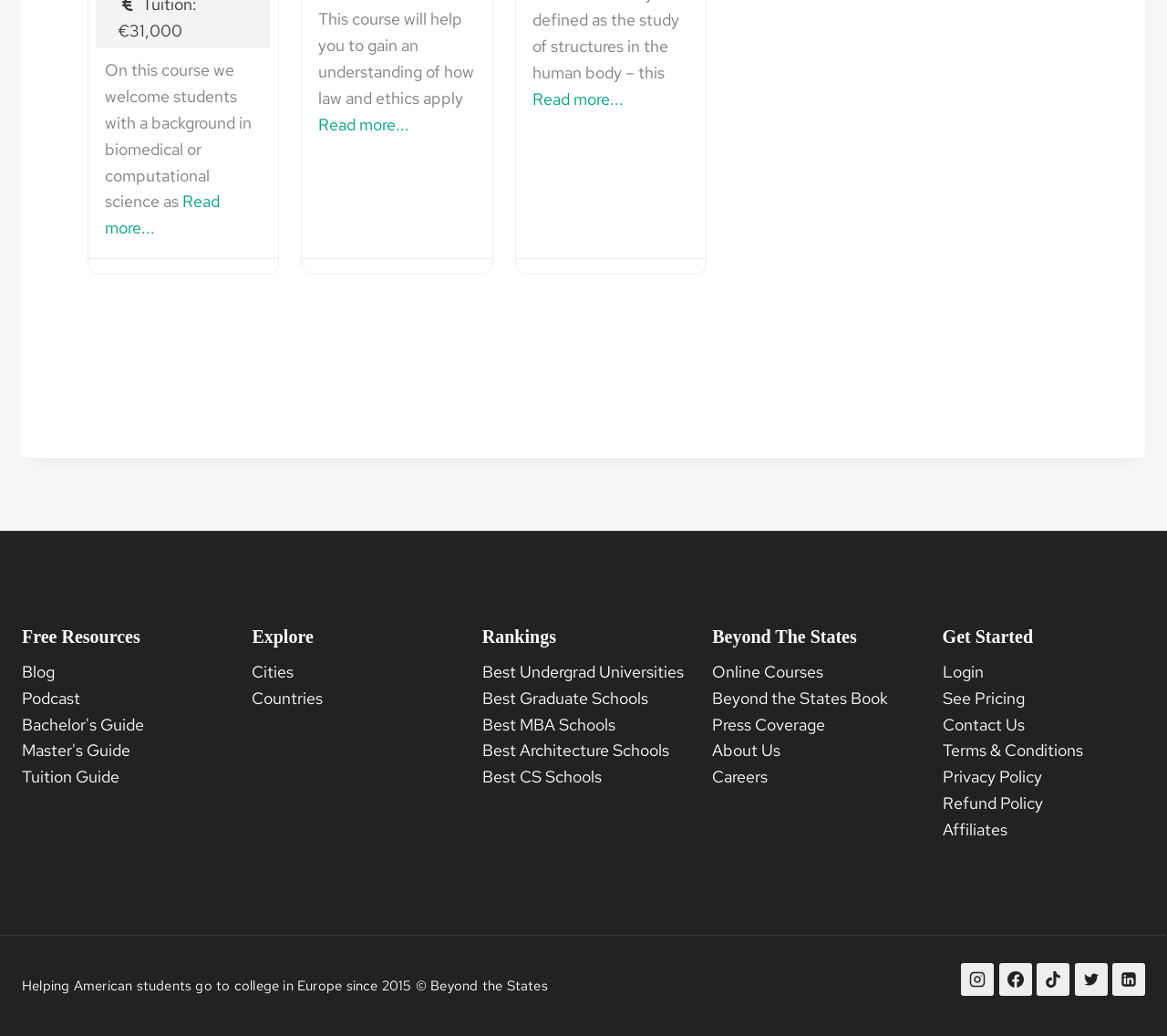Using the description: "Beyond the States Book", determine the UI element's bounding box coordinates. Ensure the coordinates are in the format of four float numbers between 0 and 1, i.e., [left, top, right, bottom].

[0.61, 0.663, 0.761, 0.683]